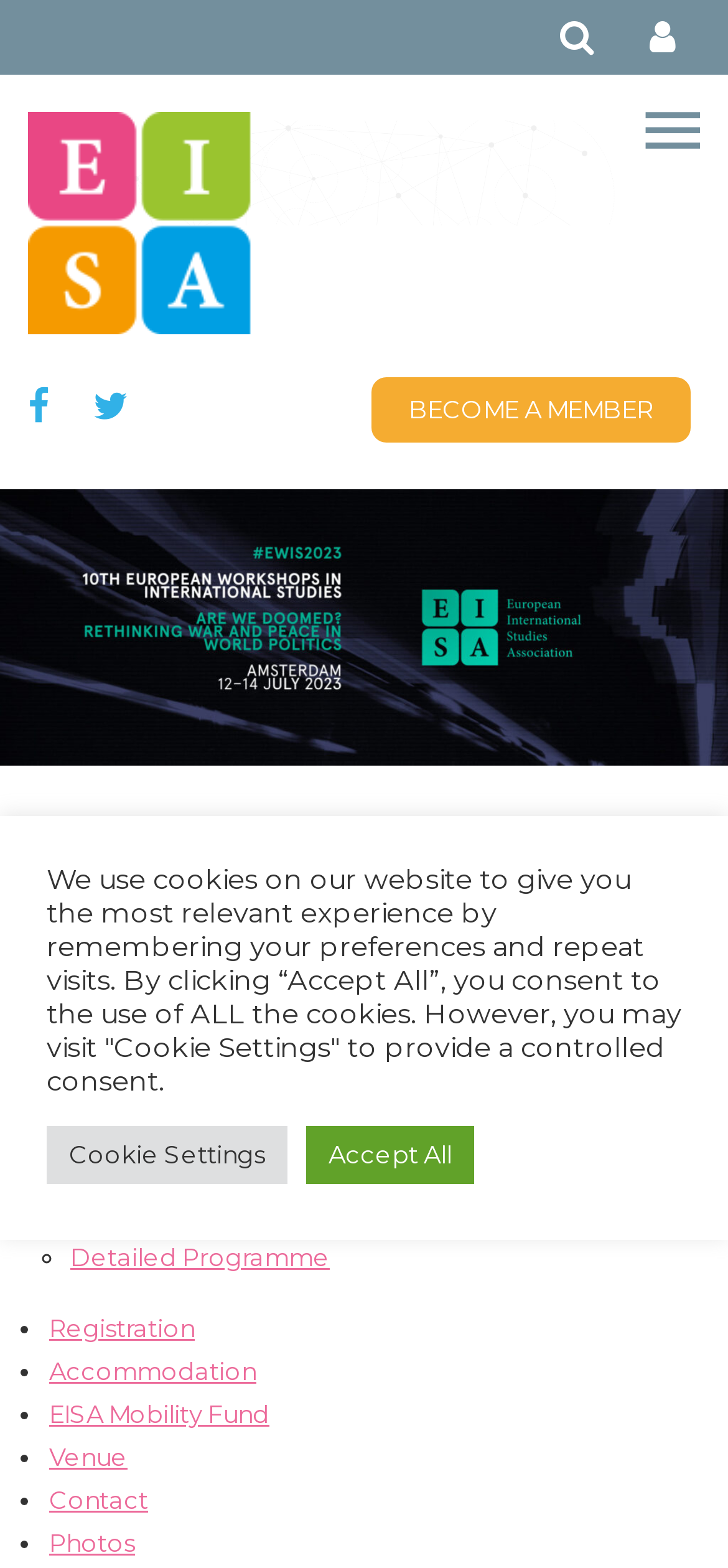Examine the image carefully and respond to the question with a detailed answer: 
How many links are available under the Abstract Submission heading?

Under the Abstract Submission heading, there are two links available, namely 'EWIS 2023' and 'Abstract Submission'.